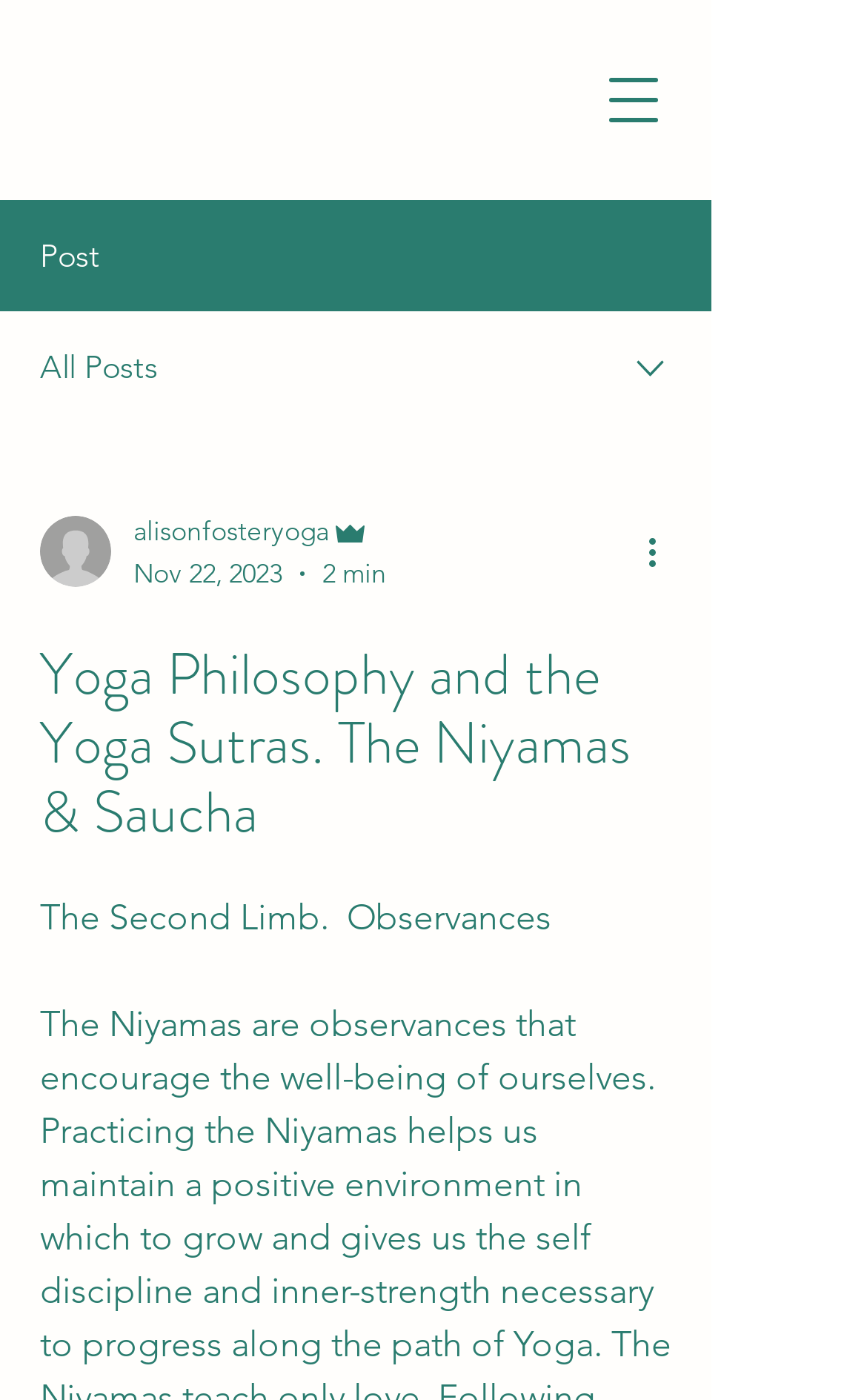What is the second limb of yoga philosophy?
With the help of the image, please provide a detailed response to the question.

I found the second limb by looking at the StaticText element that contains the text 'The Second Limb. Observances'. This text suggests that the second limb of yoga philosophy is related to observances or practices.